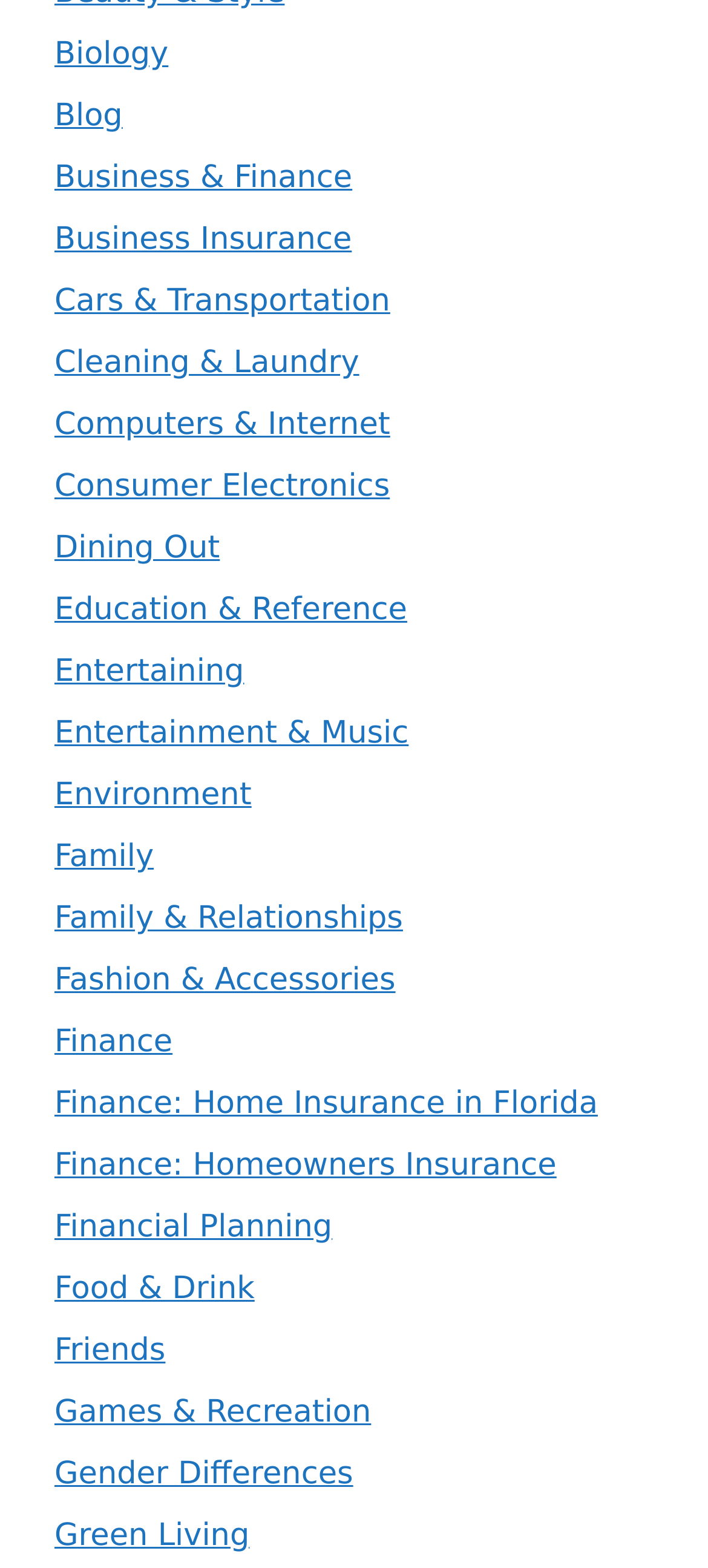Bounding box coordinates are given in the format (top-left x, top-left y, bottom-right x, bottom-right y). All values should be floating point numbers between 0 and 1. Provide the bounding box coordinate for the UI element described as: Education & Reference

[0.077, 0.378, 0.575, 0.401]